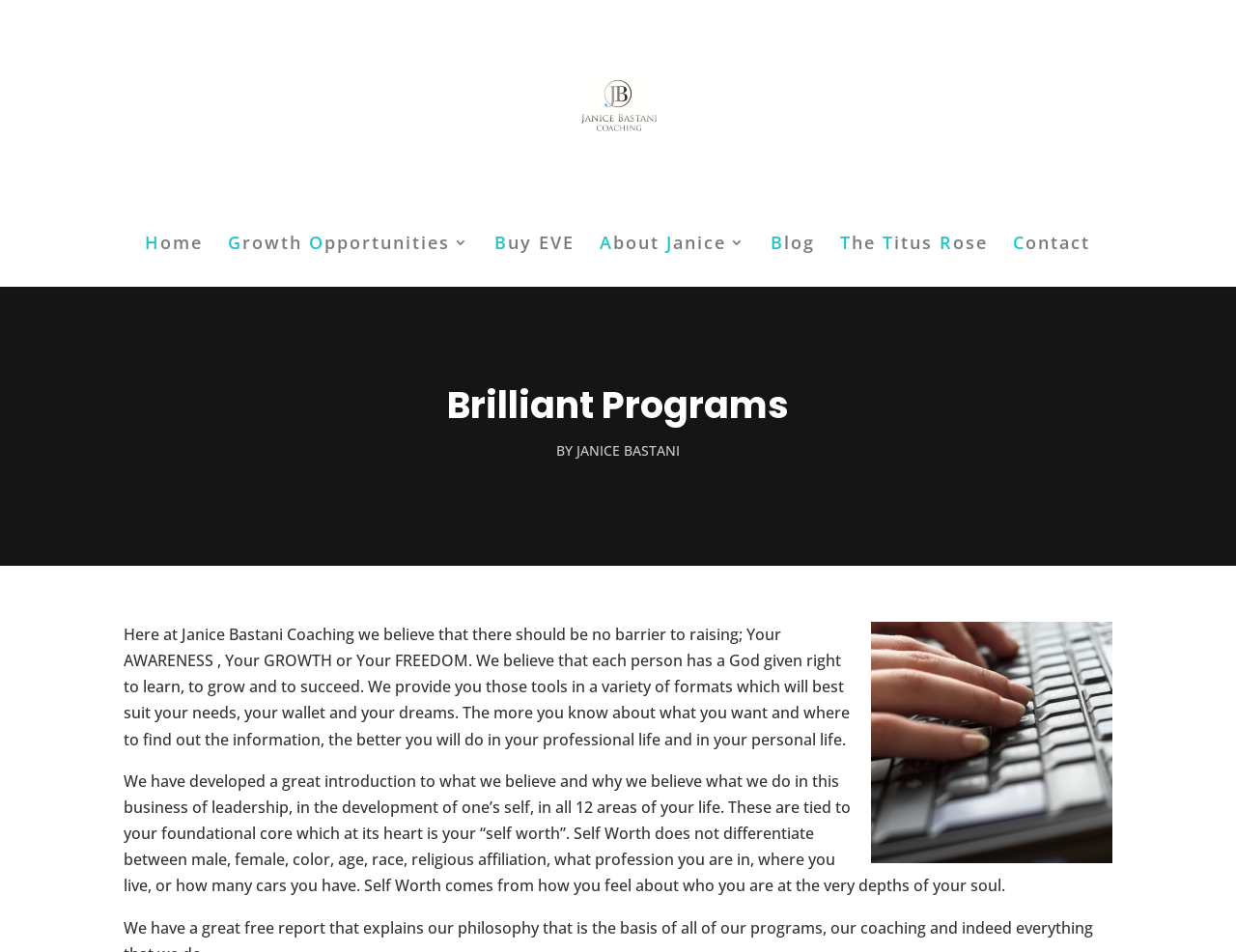Please mark the clickable region by giving the bounding box coordinates needed to complete this instruction: "View Terms of Services".

[0.409, 0.931, 0.641, 0.965]